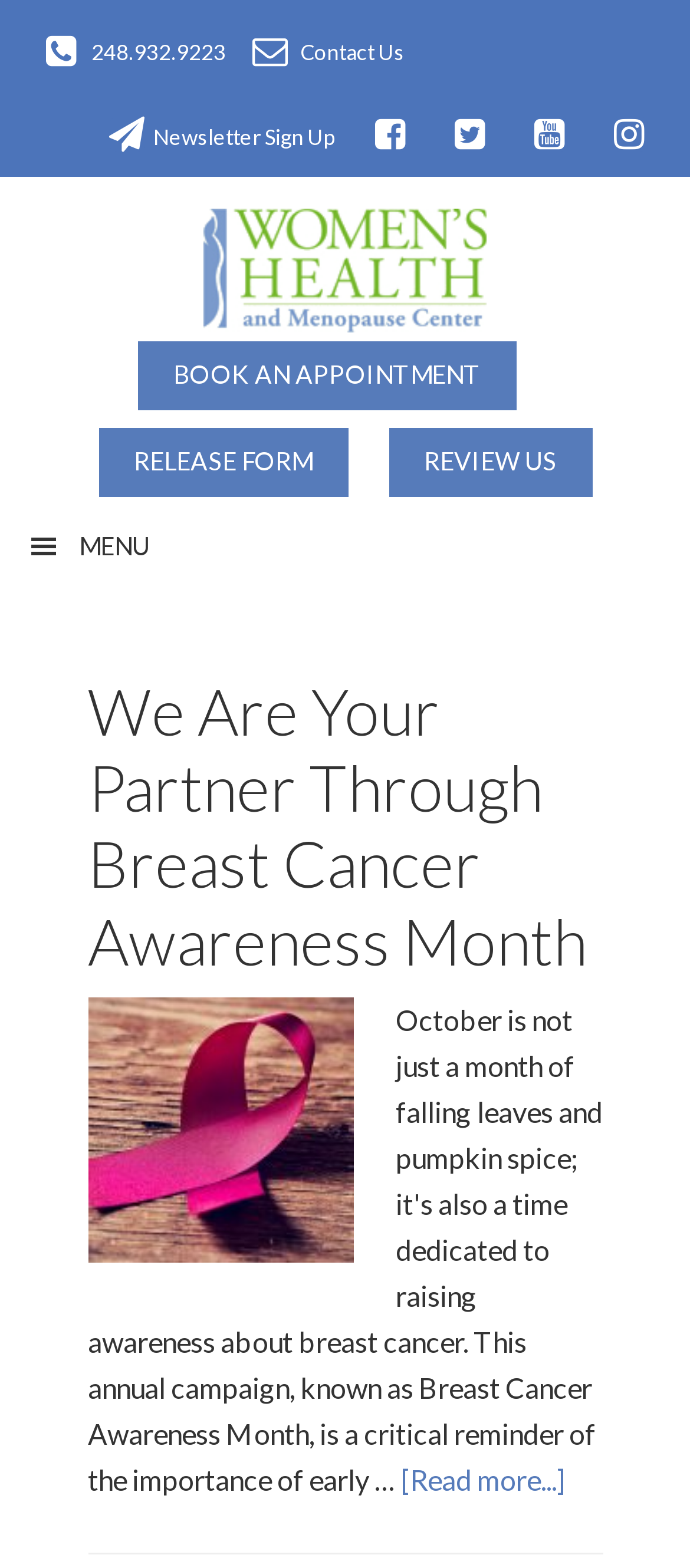Identify the bounding box coordinates for the region of the element that should be clicked to carry out the instruction: "Sign up for the newsletter". The bounding box coordinates should be four float numbers between 0 and 1, i.e., [left, top, right, bottom].

[0.222, 0.078, 0.483, 0.095]